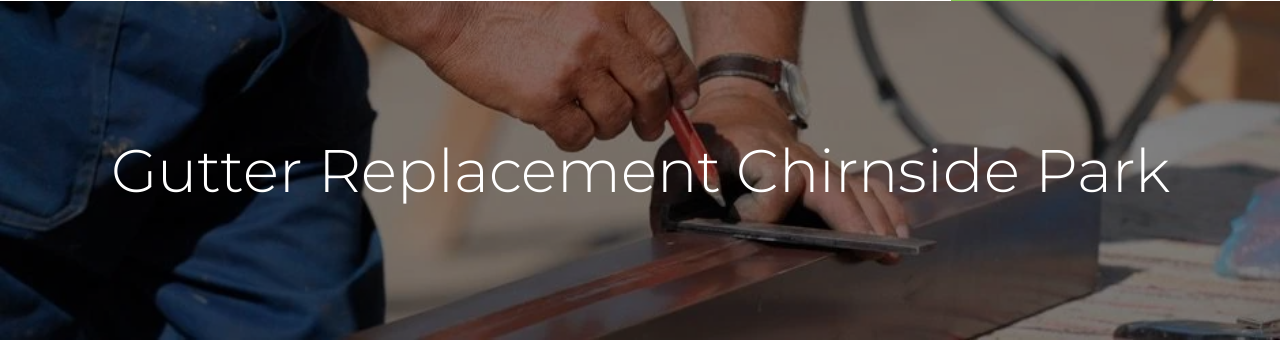Identify and describe all the elements present in the image.

The image captures a skilled worker in the process of gutter replacement, highlighting the craftsmanship involved in this essential home maintenance task. The close-up perspective focuses on the worker's hands, which are expertly handling tools and materials, suggesting precision and attention to detail. The background is softly blurred, drawing attention to the text overlay "Gutter Replacement Chirnside Park," indicating the service's location and specialty. This image effectively conveys professionalism in gutter installation and repair, embodying the commitment of O'Boyles Roof Plumbing to quality service in the Chirnside Park area.